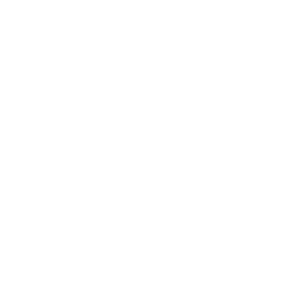What type of approach to storytelling is used? Observe the screenshot and provide a one-word or short phrase answer.

Multimedia approach